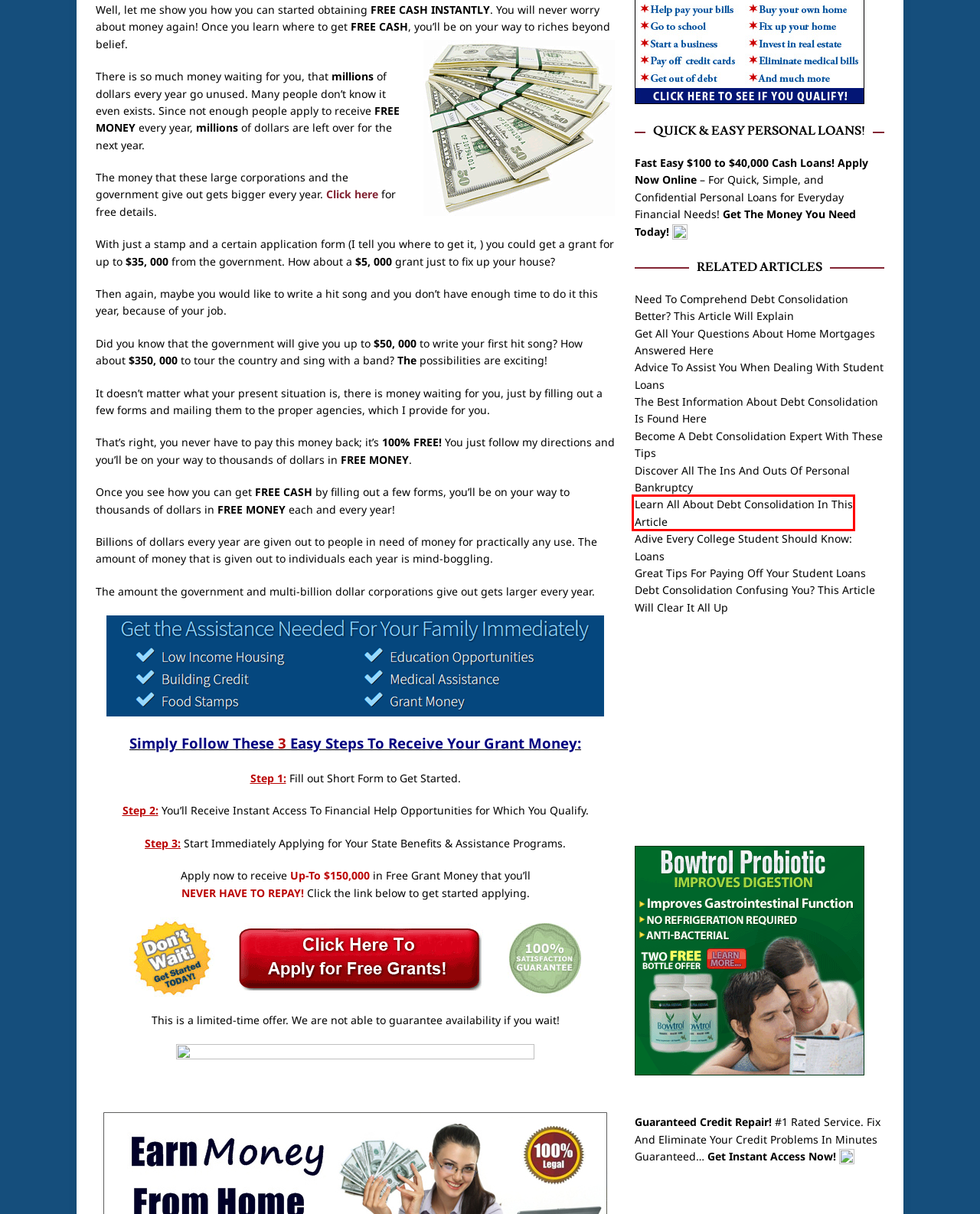Look at the screenshot of the webpage and find the element within the red bounding box. Choose the webpage description that best fits the new webpage that will appear after clicking the element. Here are the candidates:
A. The Best Information About Debt Consolidation Is Found Here - applyforfreegrants.biz
B. Debt Consolidation Confusing You? This Article Will Clear It All Up - applyforfreegrants.biz
C. Account Suspended
D. Learn All About Debt Consolidation In This Article - applyforfreegrants.biz
E. Get All Your Questions About Home Mortgages Answered Here - applyforfreegrants.biz
F. Discover All The Ins And Outs Of Personal Bankruptcy - applyforfreegrants.biz
G. Need To Comprehend Debt Consolidation Better? This Article Will Explain - applyforfreegrants.biz
H. Credit Repair Software - Dispute Credit | How to fix Credit Fast

D